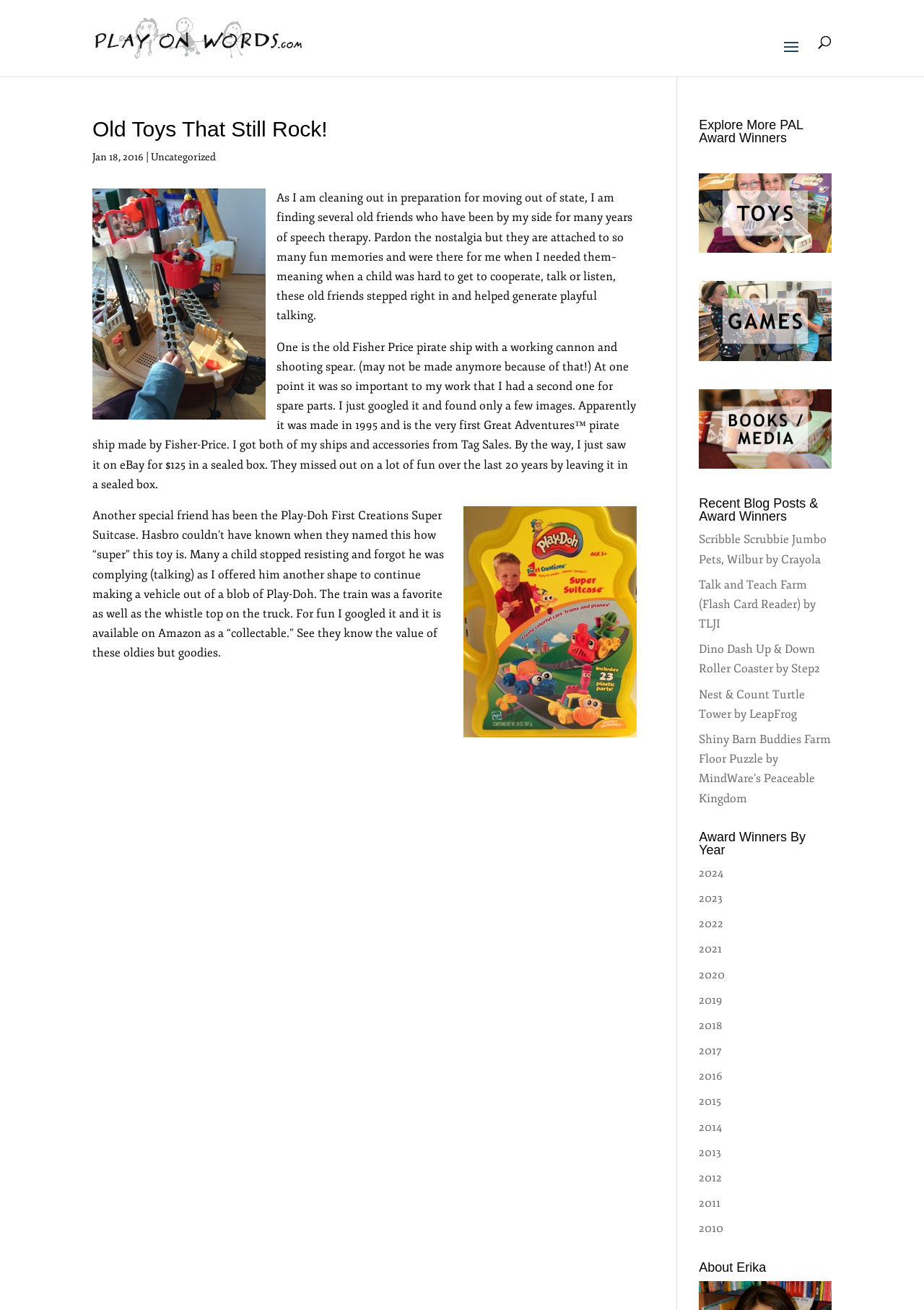Identify the bounding box for the UI element that is described as follows: "alt="games award winners"".

[0.756, 0.267, 0.9, 0.278]